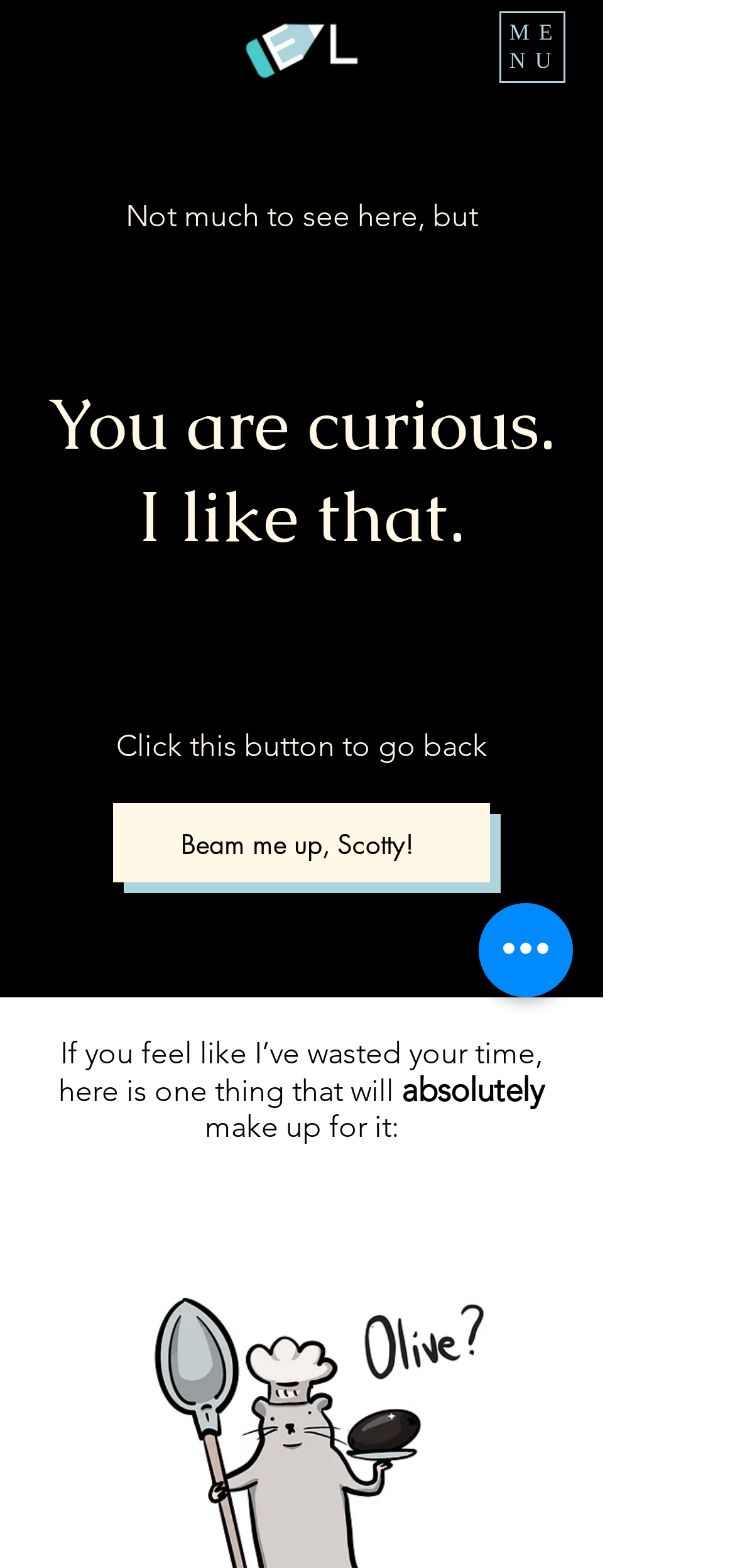Based on the visual content of the image, answer the question thoroughly: What is the text on the button at the top right corner?

The button at the top right corner has a text label 'Open navigation menu', which suggests that it is used to open a navigation menu.